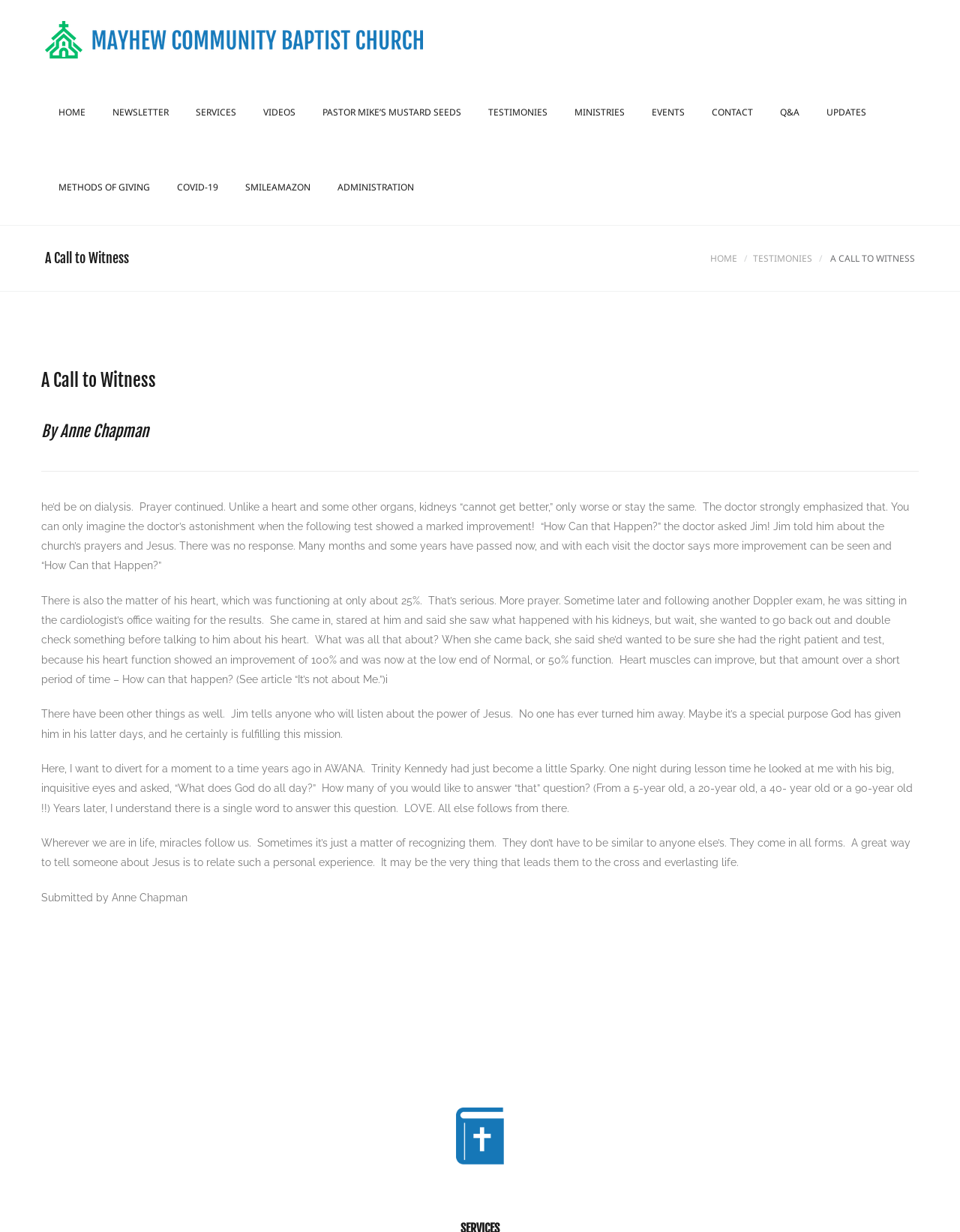Identify the bounding box coordinates for the region of the element that should be clicked to carry out the instruction: "Read the article 'A Call to Witness'". The bounding box coordinates should be four float numbers between 0 and 1, i.e., [left, top, right, bottom].

[0.047, 0.201, 0.643, 0.218]